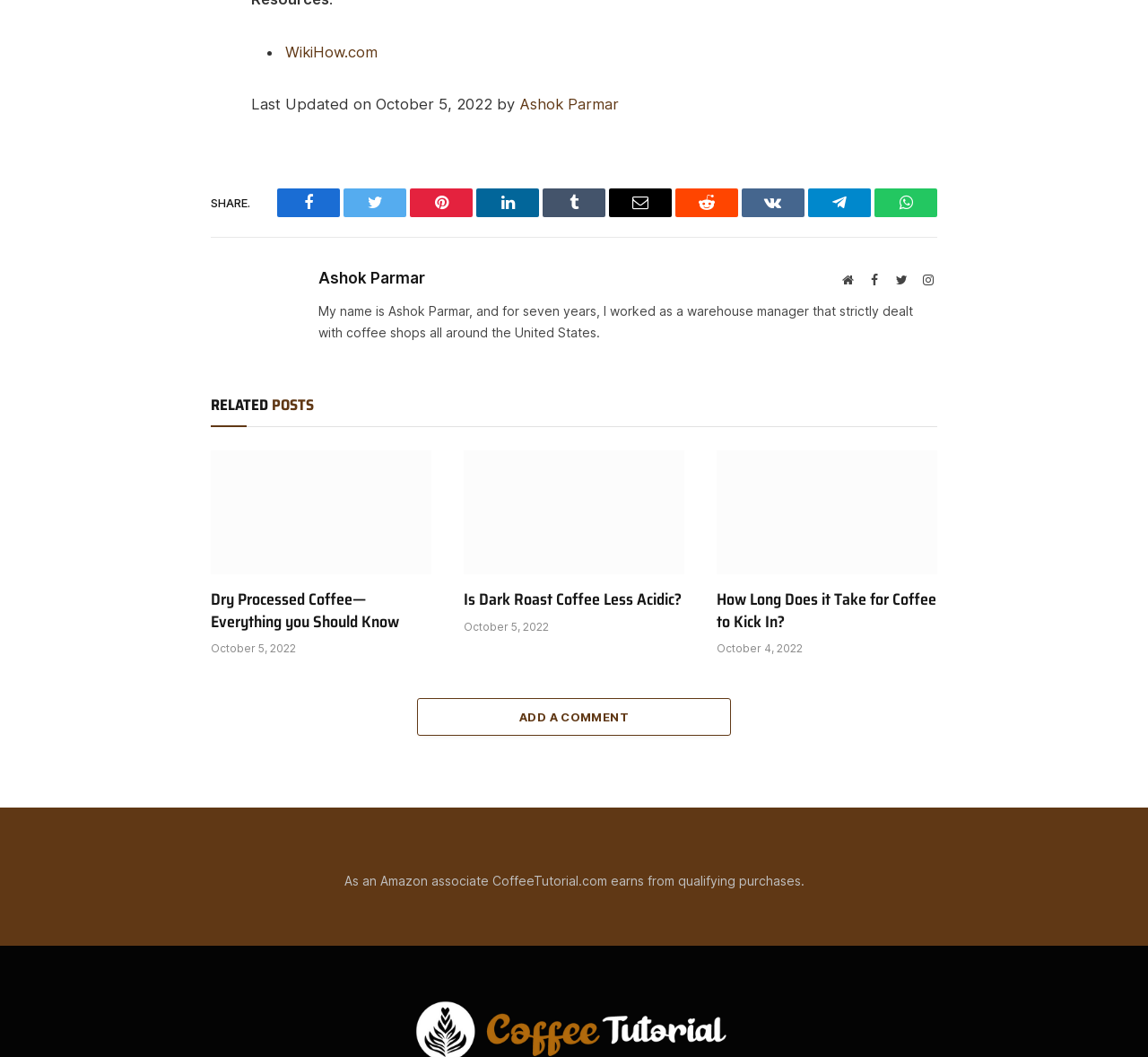Extract the bounding box coordinates of the UI element described: "Ashok Parmar". Provide the coordinates in the format [left, top, right, bottom] with values ranging from 0 to 1.

[0.277, 0.255, 0.37, 0.272]